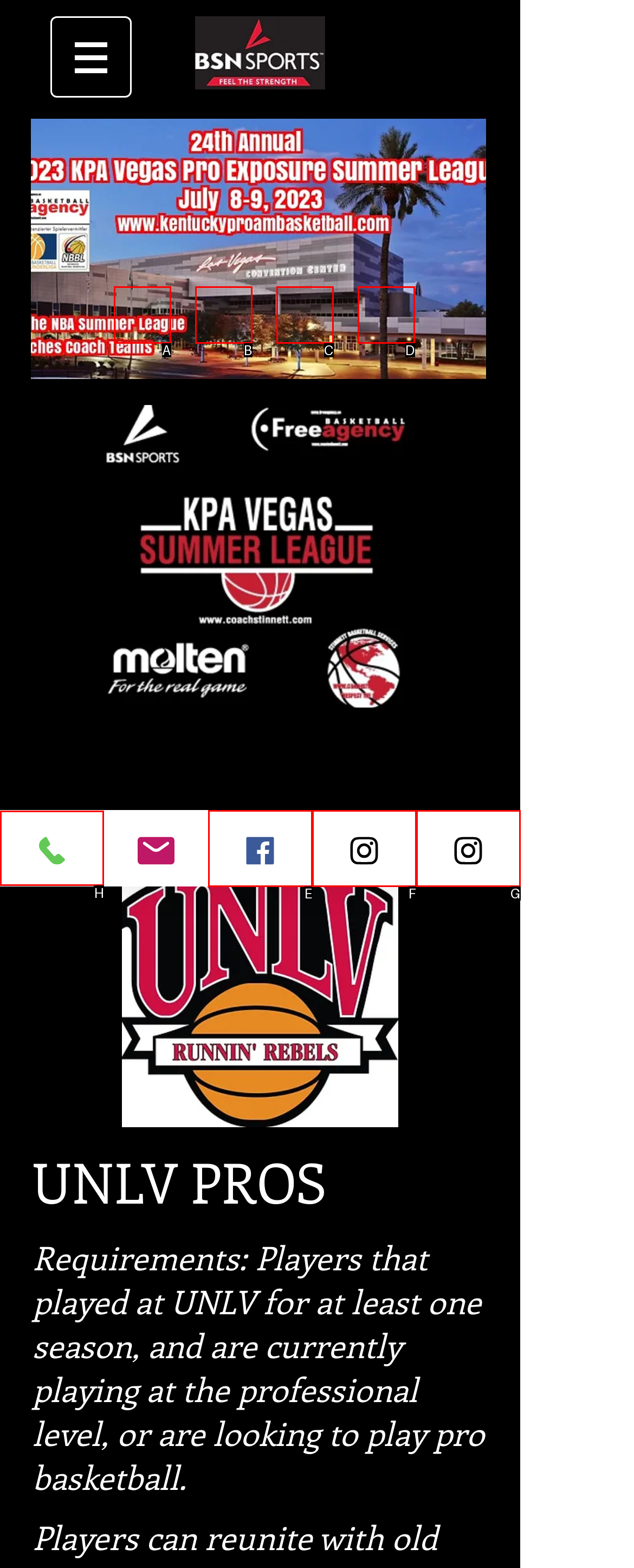Based on the task: Call the phone number, which UI element should be clicked? Answer with the letter that corresponds to the correct option from the choices given.

H